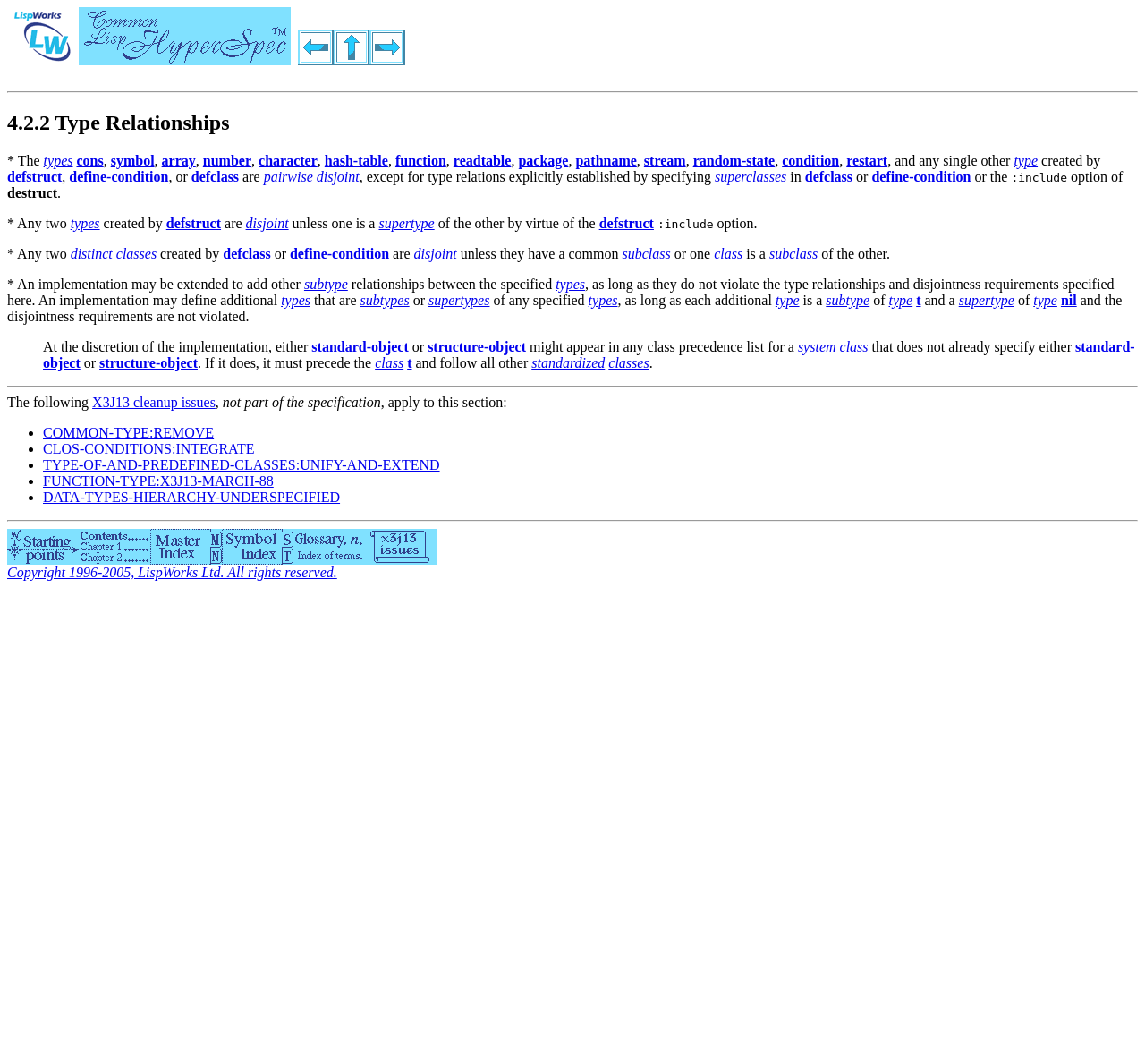What is the relationship between two types created by defstruct?
Provide a thorough and detailed answer to the question.

According to the second description list term, any two types created by defstruct are disjoint unless one is a supertype of the other by virtue of the defstruct :include option.